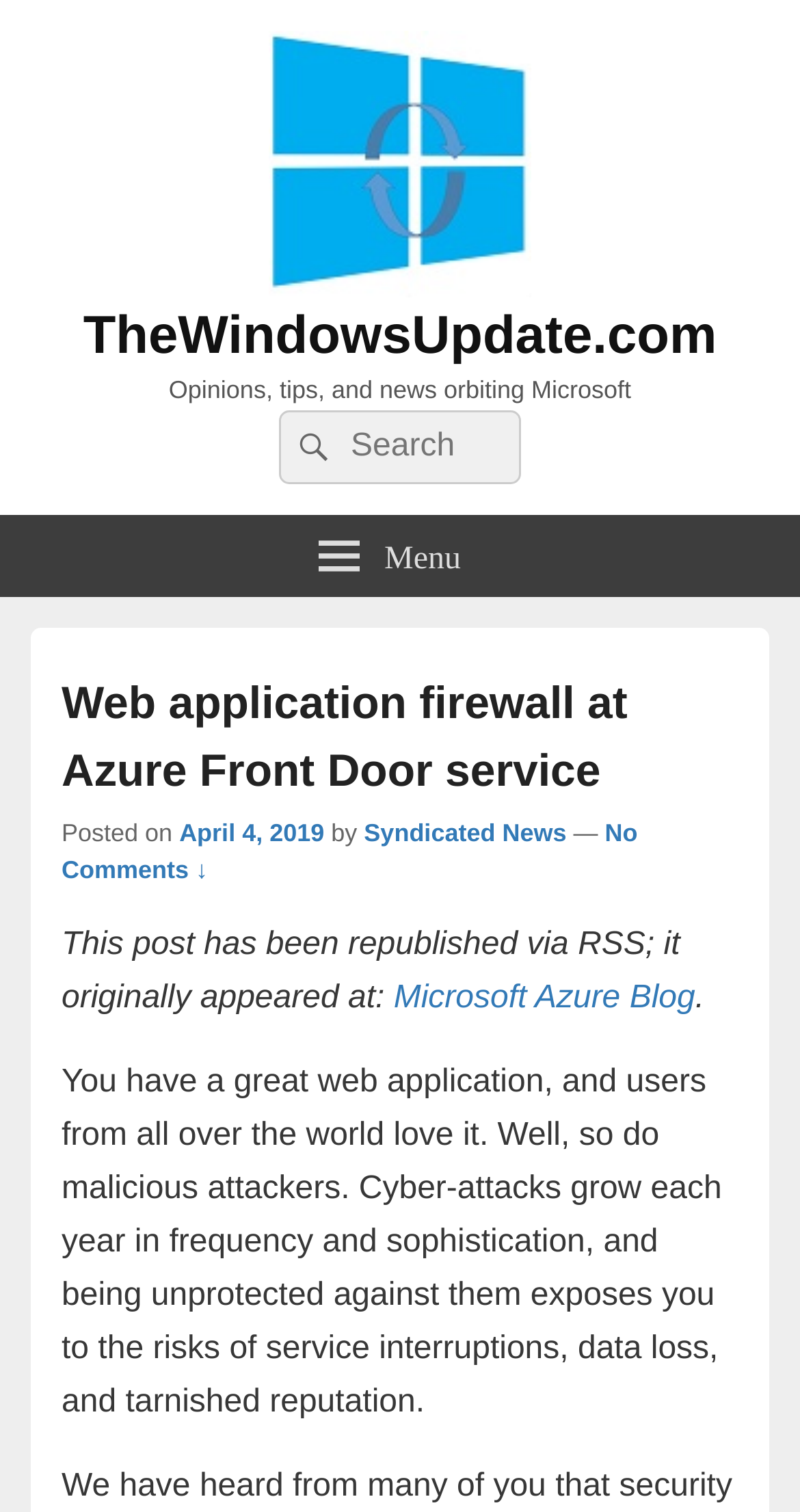Locate the bounding box coordinates of the UI element described by: "Search". The bounding box coordinates should consist of four float numbers between 0 and 1, i.e., [left, top, right, bottom].

[0.349, 0.272, 0.426, 0.321]